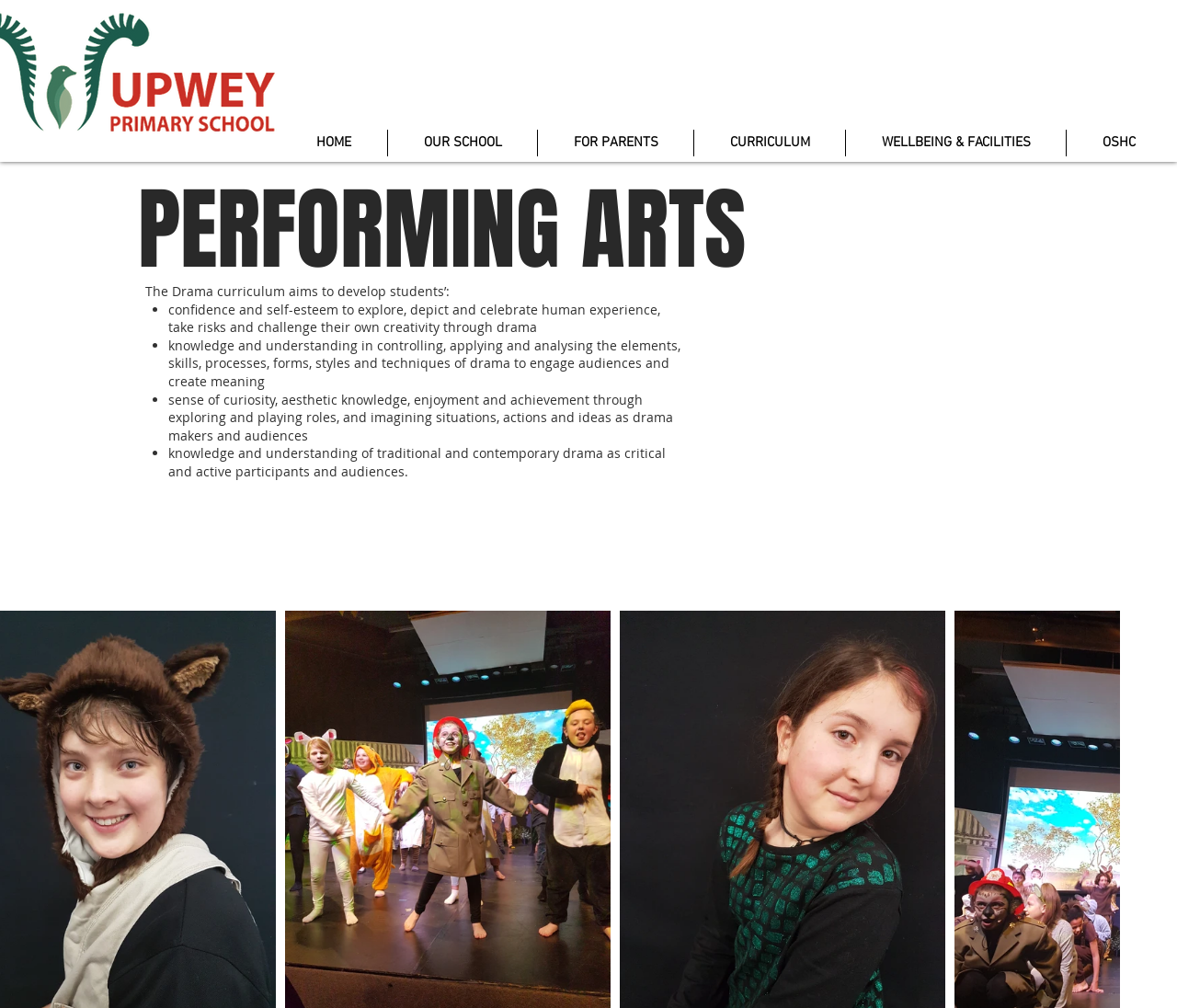Predict the bounding box of the UI element based on this description: "Getting Started / Support".

None